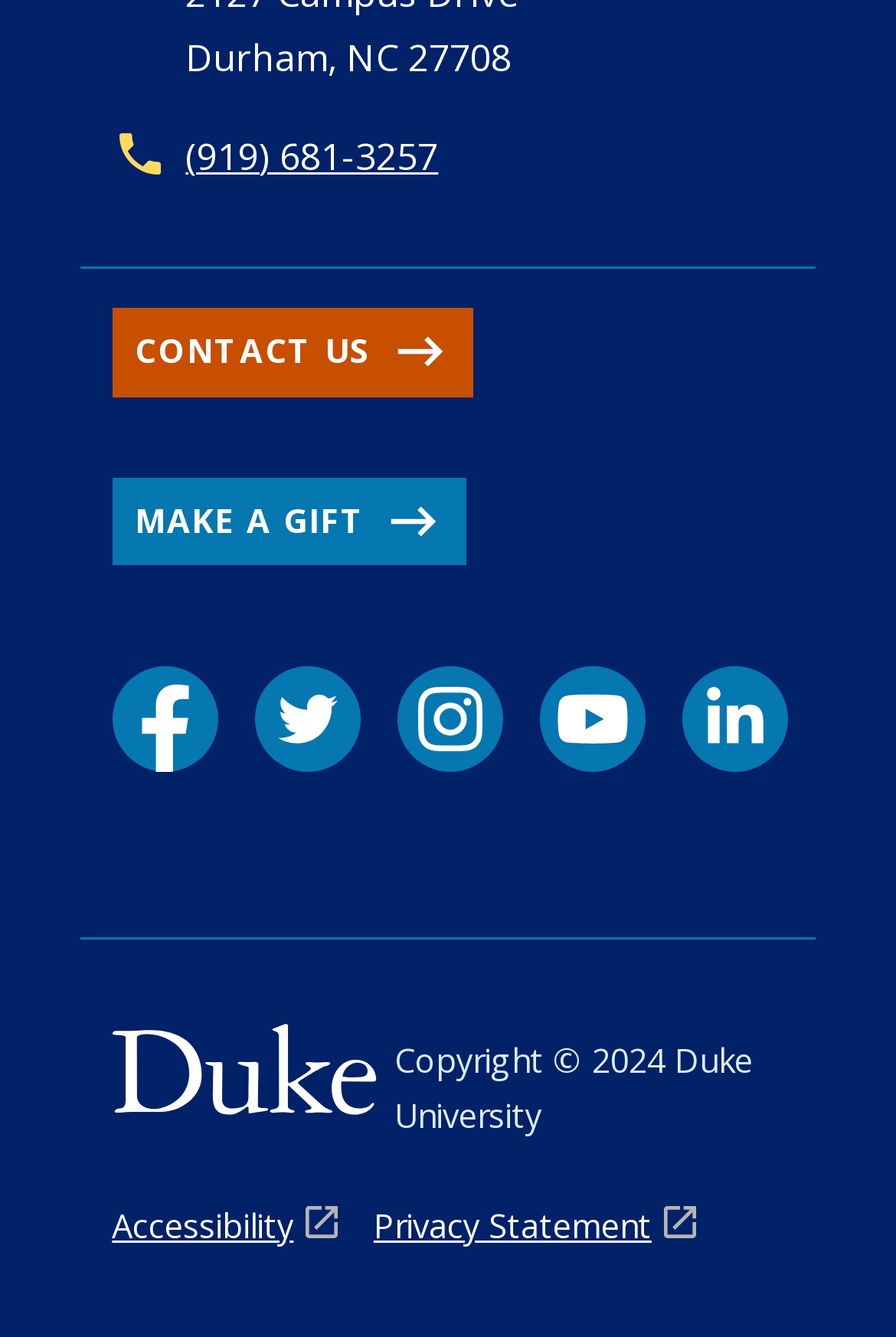Provide the bounding box coordinates of the section that needs to be clicked to accomplish the following instruction: "Make a gift."

[0.125, 0.357, 0.52, 0.423]